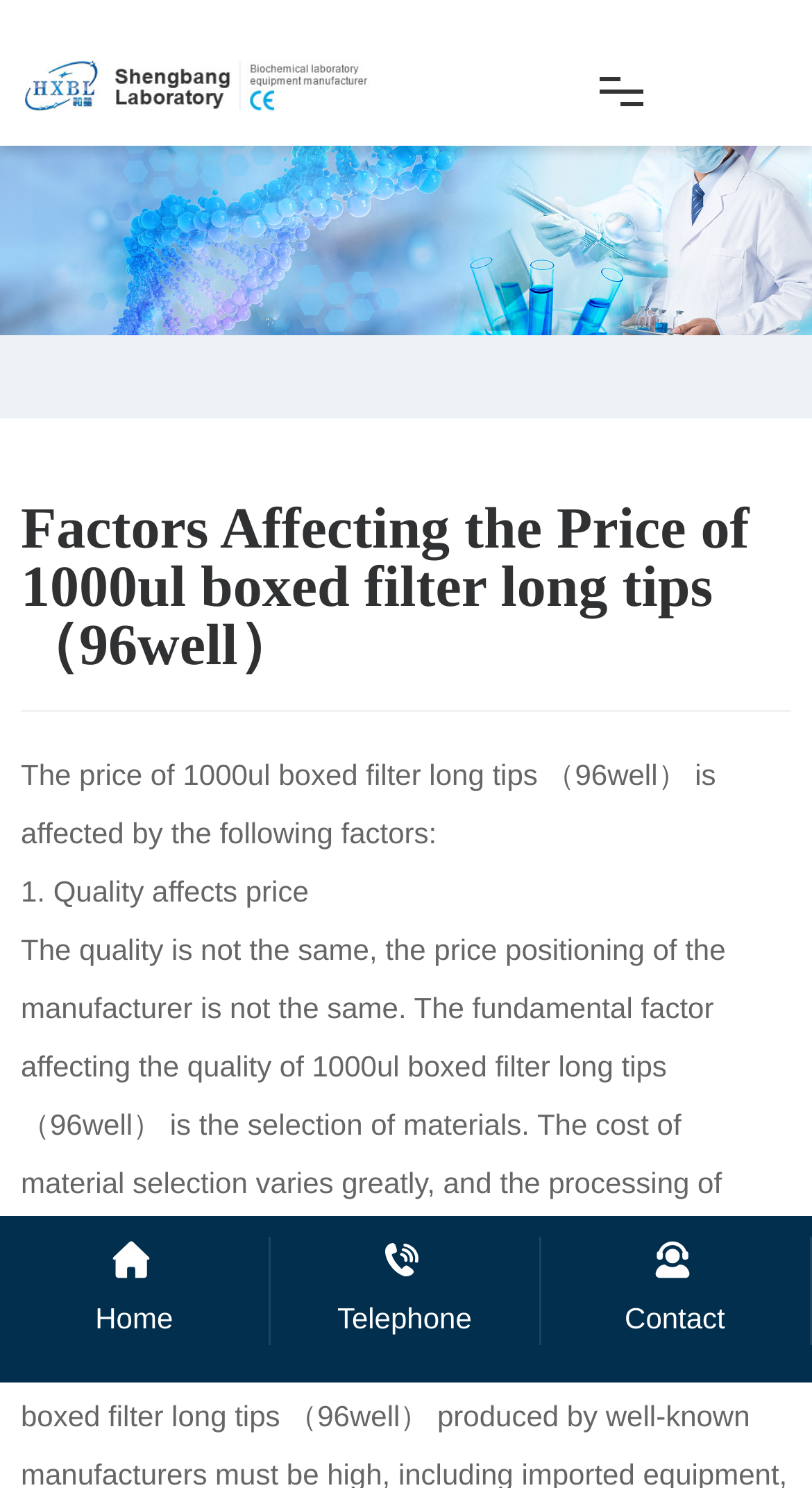What is the contact information?
Use the image to answer the question with a single word or phrase.

Telephone and contact link